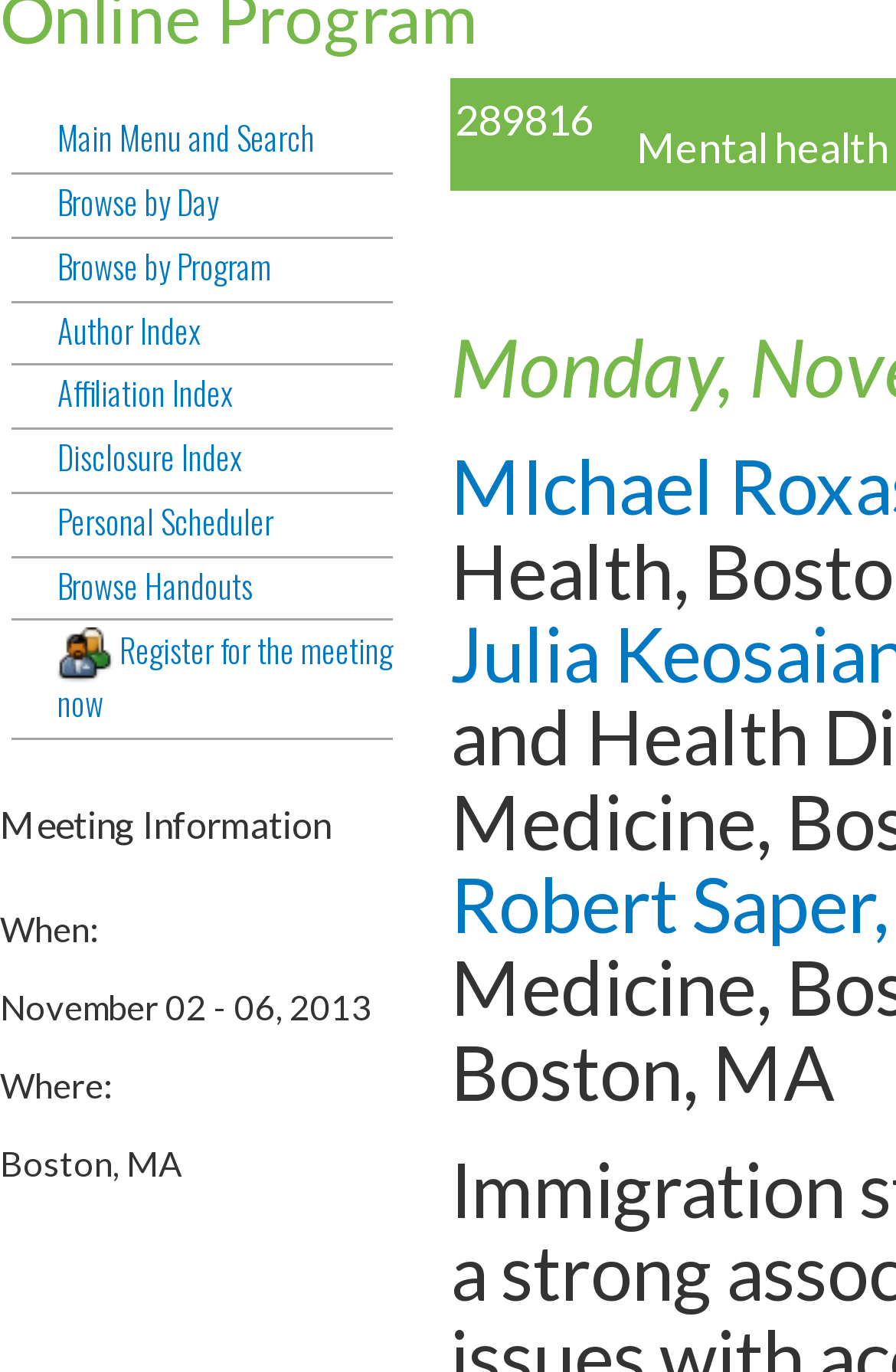Using the element description Author Index, predict the bounding box coordinates for the UI element. Provide the coordinates in (top-left x, top-left y, bottom-right x, bottom-right y) format with values ranging from 0 to 1.

[0.013, 0.225, 0.438, 0.267]